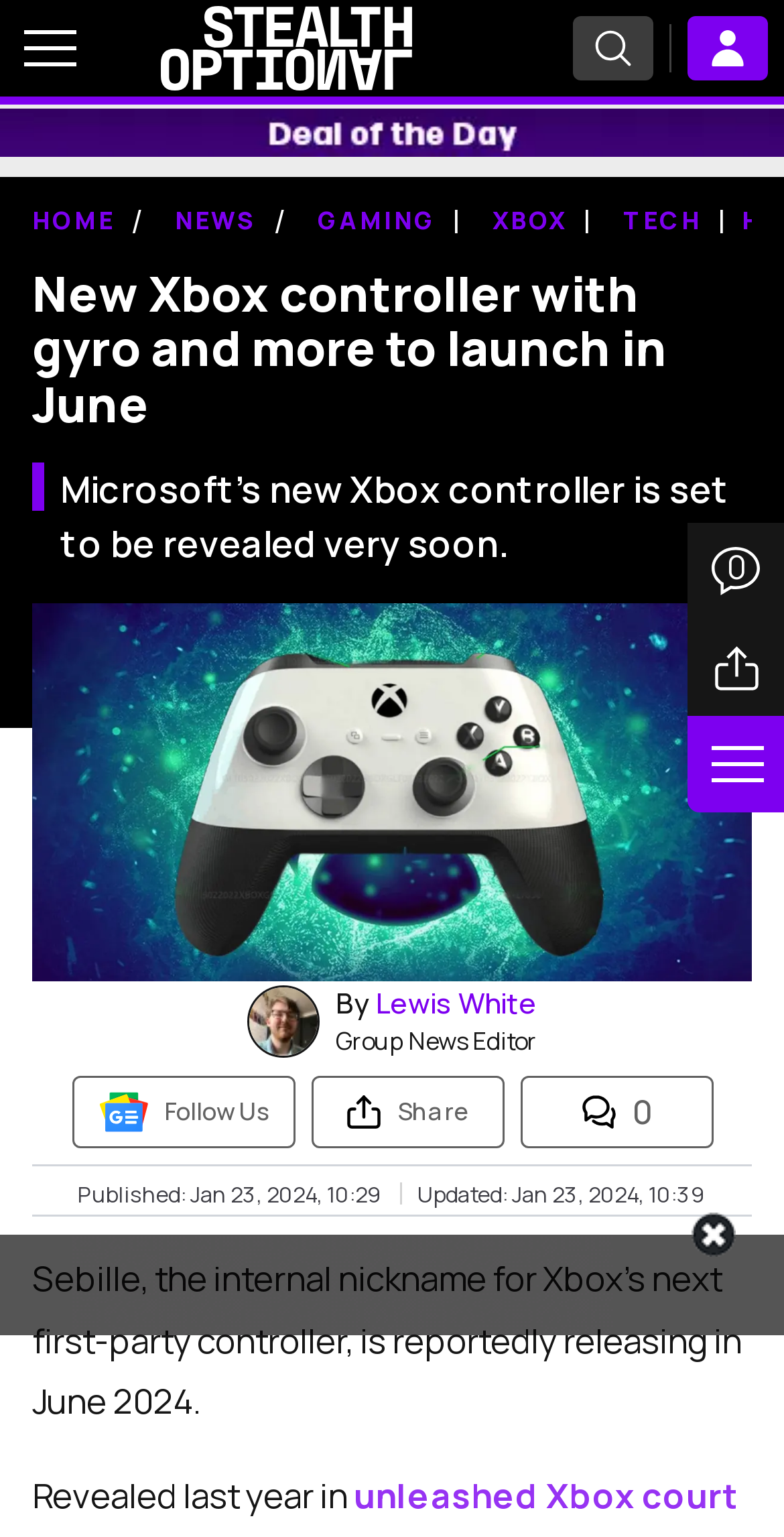Please provide a short answer using a single word or phrase for the question:
What is the date of publication of the article?

Jan 23, 2024